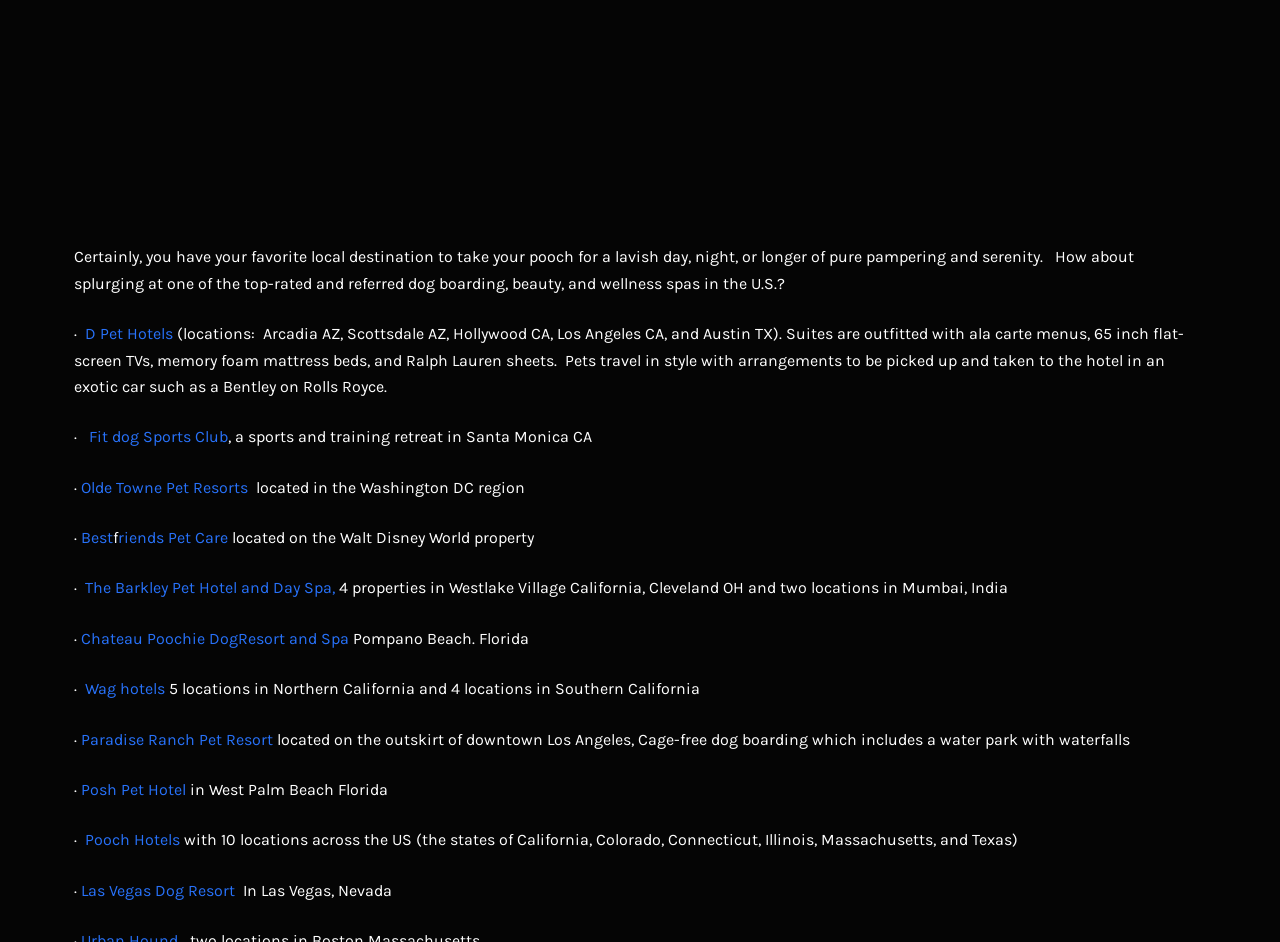Please reply with a single word or brief phrase to the question: 
In which city is the Las Vegas Dog Resort located?

Las Vegas, Nevada